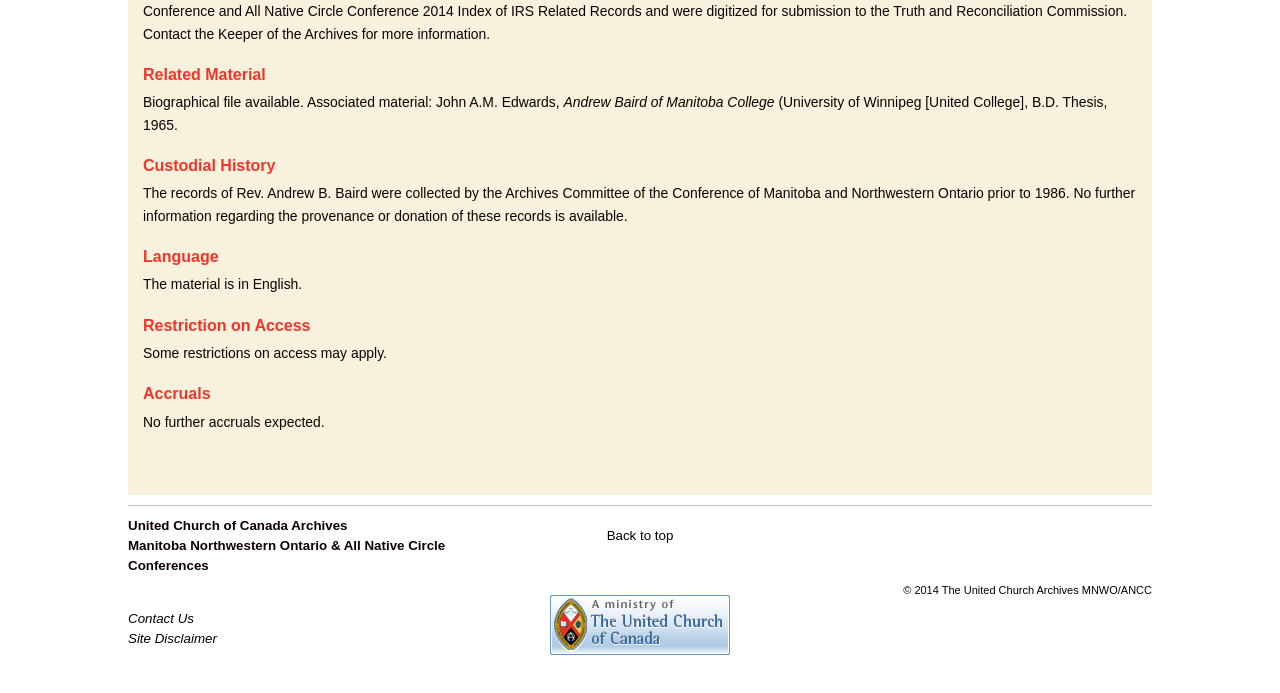What is the name of the organization that collected the records?
Refer to the screenshot and answer in one word or phrase.

Archives Committee of the Conference of Manitoba and Northwestern Ontario